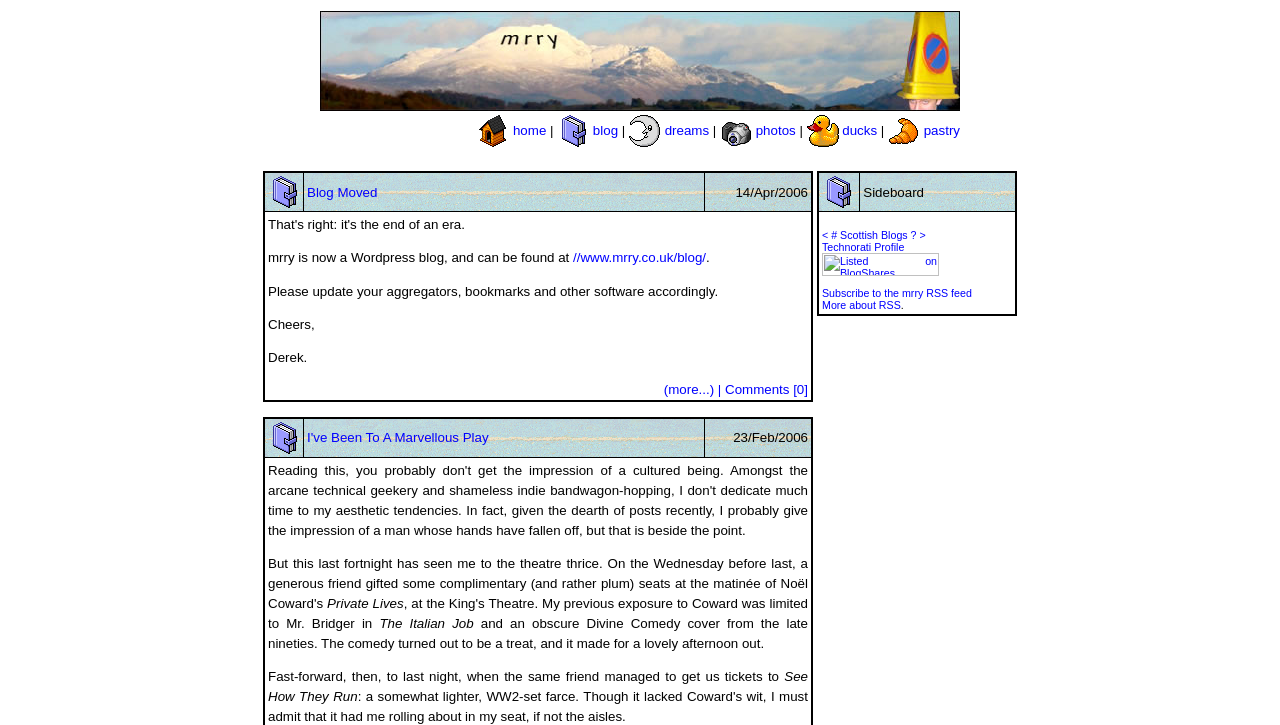Respond to the following question using a concise word or phrase: 
How many links are in the navigation menu?

6